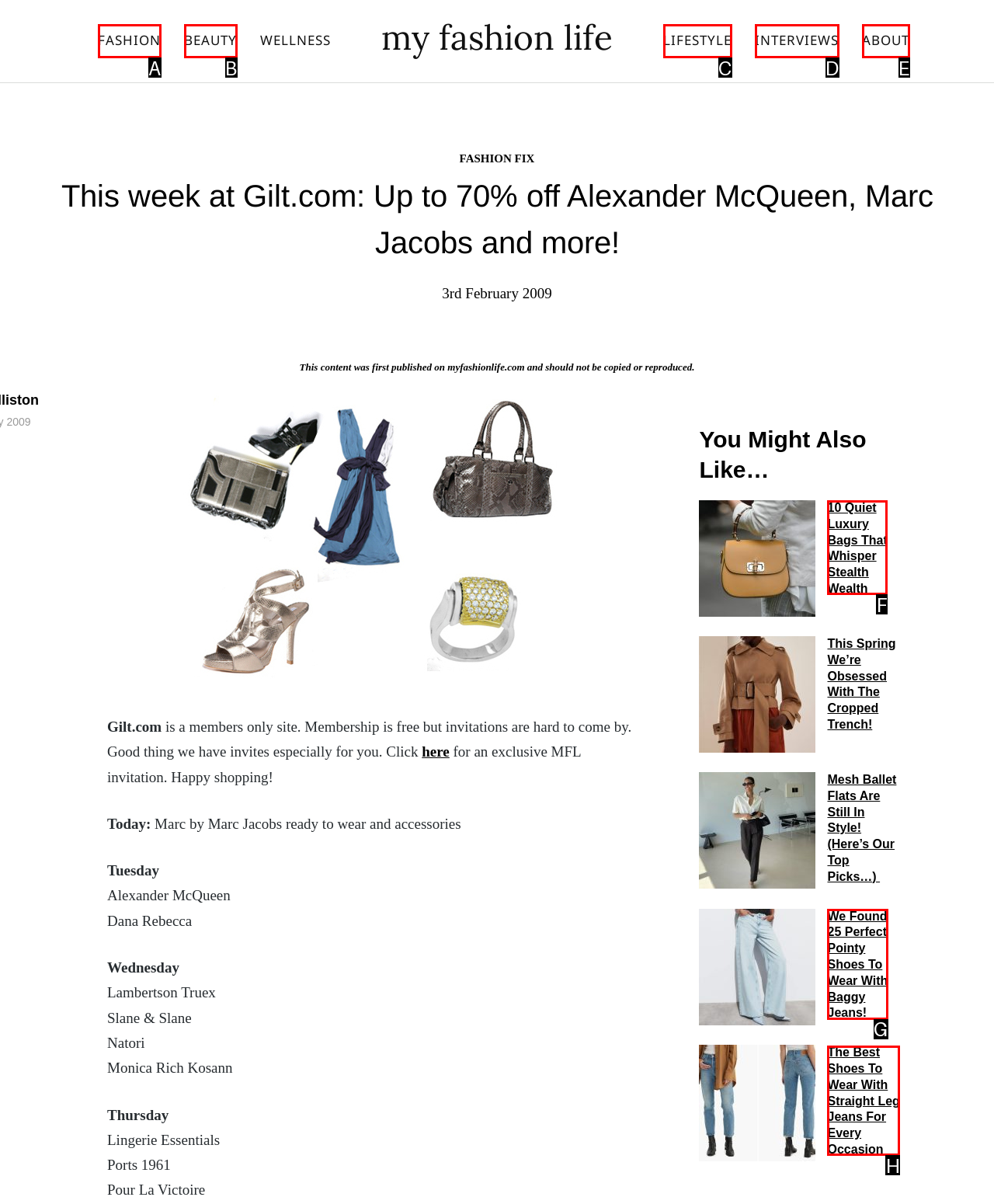Match the option to the description: ABOUT
State the letter of the correct option from the available choices.

E